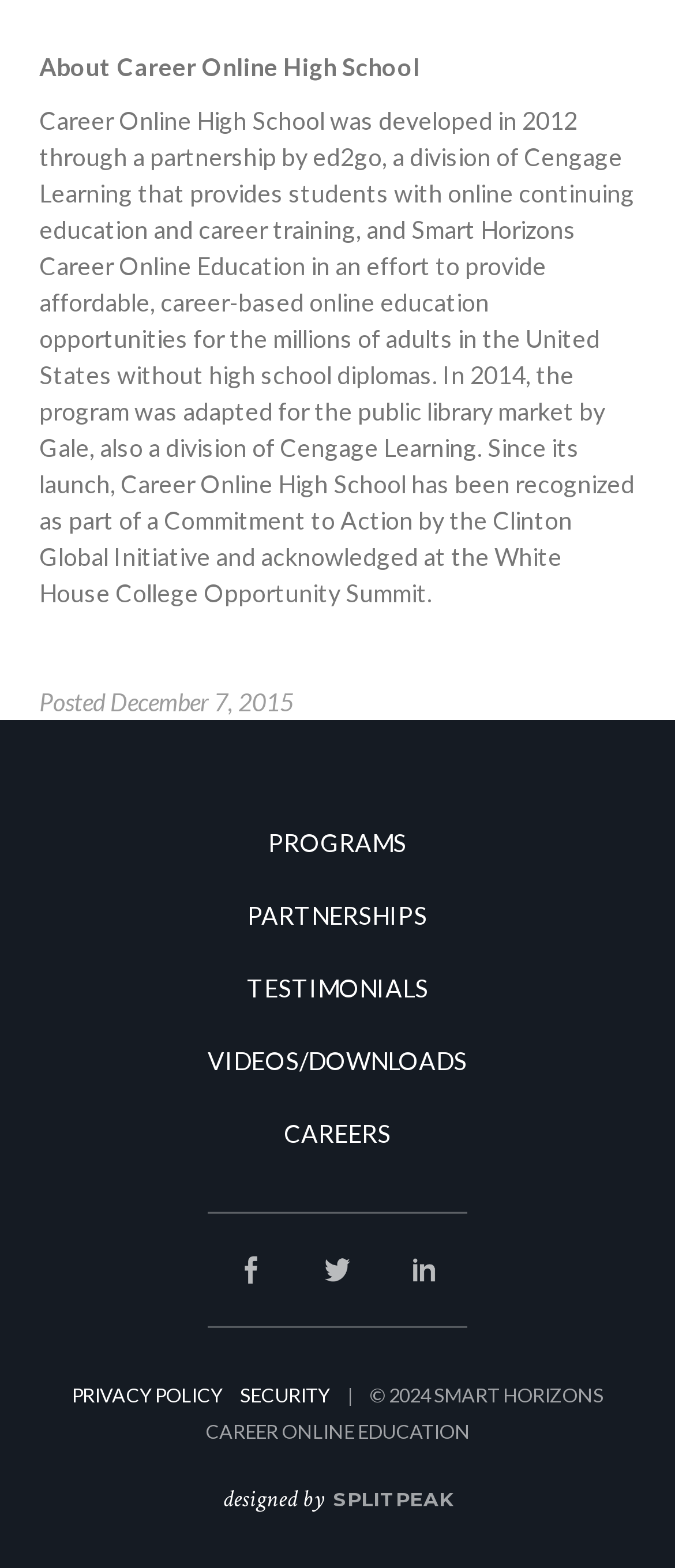Specify the bounding box coordinates of the area that needs to be clicked to achieve the following instruction: "Log in".

None